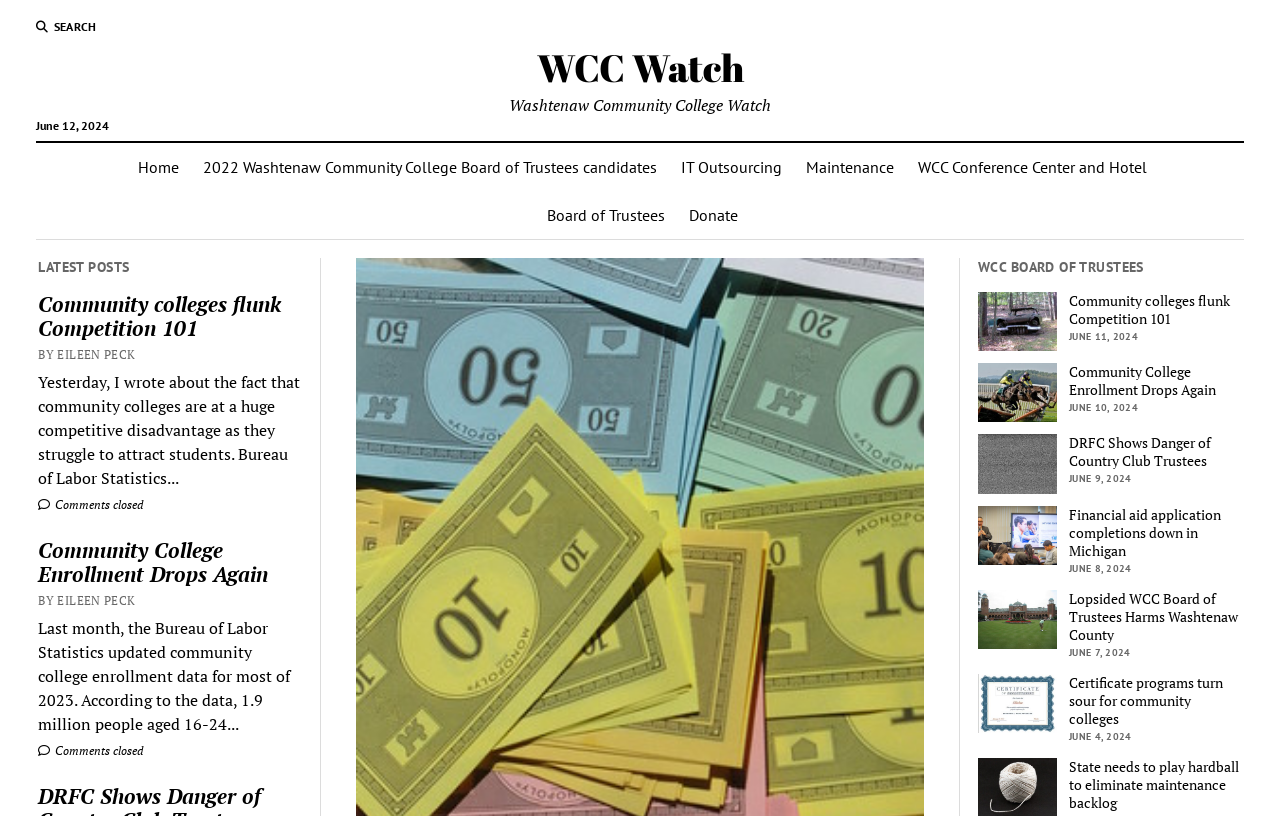How many links are there in the 'WCC BOARD OF TRUSTEES' section?
Using the image, give a concise answer in the form of a single word or short phrase.

5